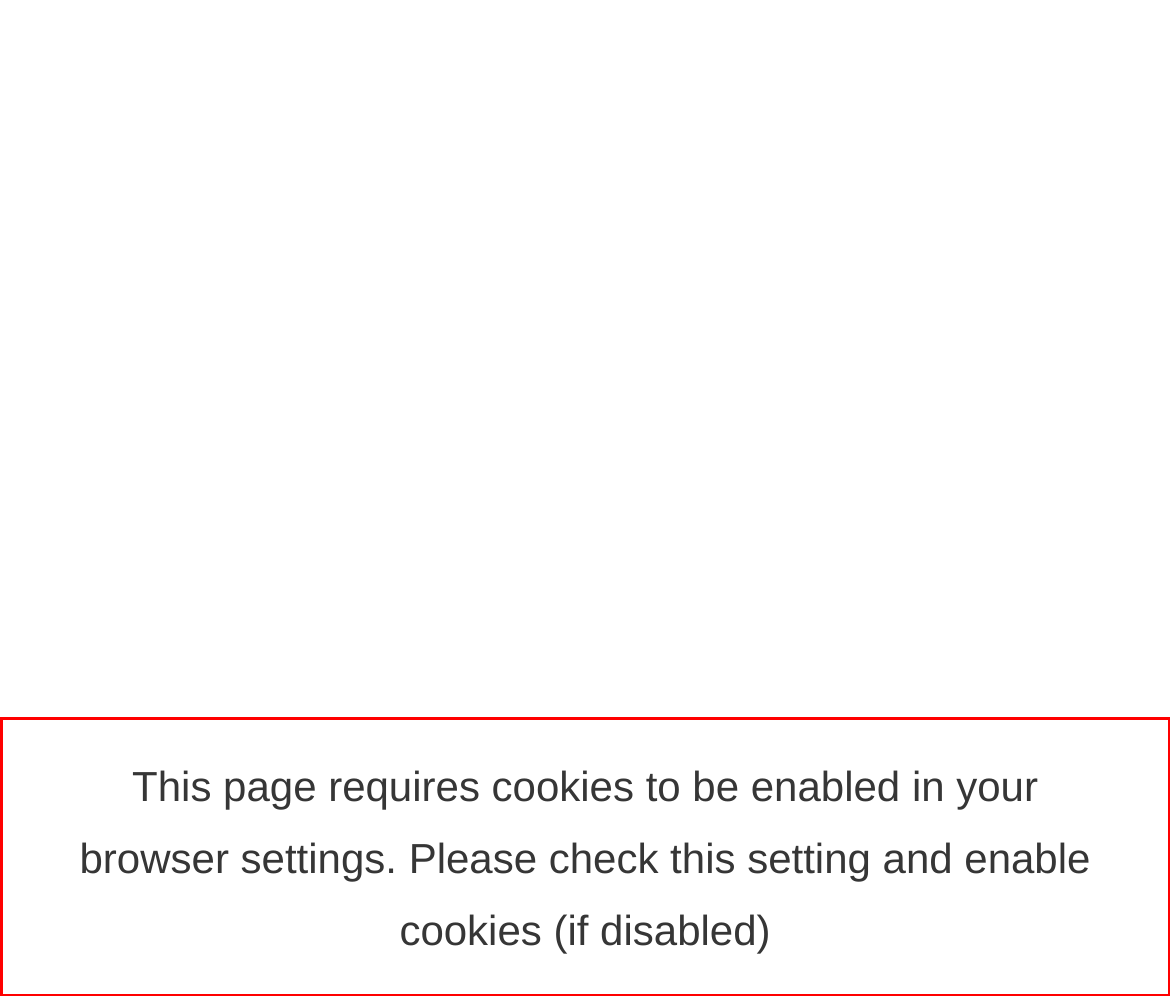Within the provided webpage screenshot, find the red rectangle bounding box and perform OCR to obtain the text content.

This page requires cookies to be enabled in your browser settings. Please check this setting and enable cookies (if disabled)